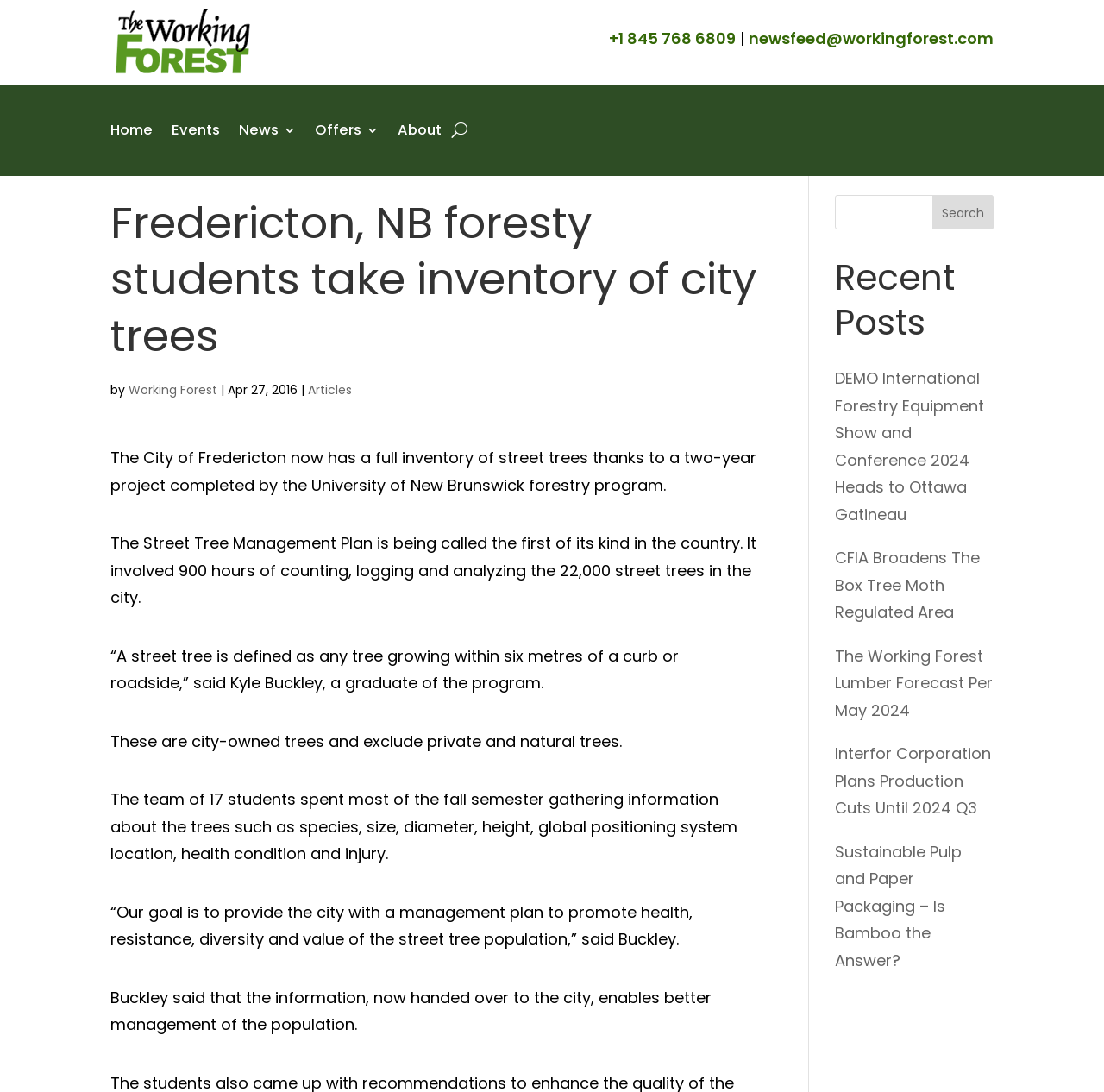What is the topic of the main article?
Can you provide a detailed and comprehensive answer to the question?

The main article is about the City of Fredericton's street tree inventory project, which was completed by the University of New Brunswick forestry program. The article provides details about the project, including the number of trees counted and the information gathered about each tree.